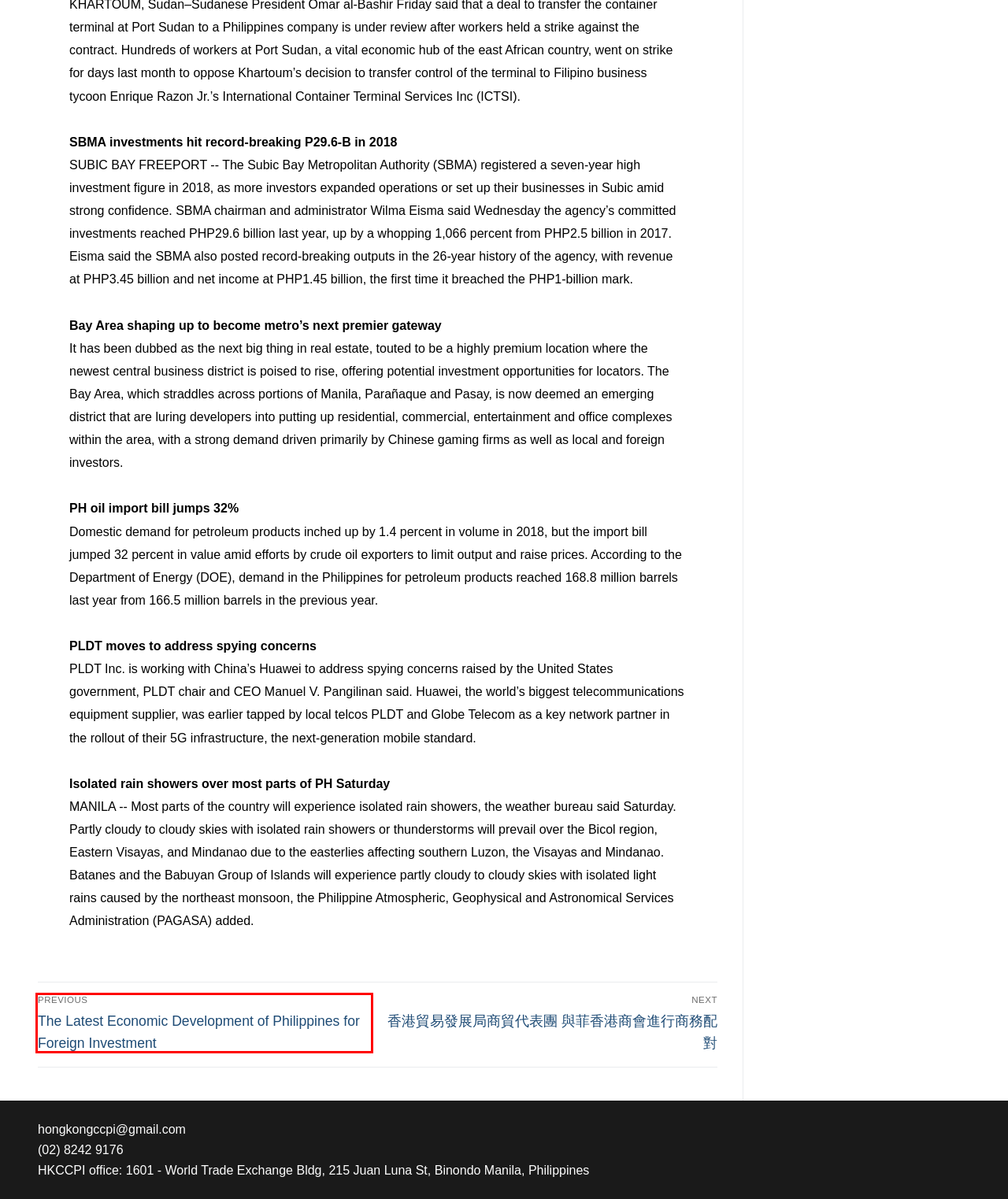Examine the screenshot of a webpage with a red bounding box around a UI element. Your task is to identify the webpage description that best corresponds to the new webpage after clicking the specified element. The given options are:
A. 2024-04-08 – 菲律賓香港商會
B. 2024-04-30 – 菲律賓香港商會
C. 2024-04-28 – 菲律賓香港商會
D. 2024-04-27 – 菲律賓香港商會
E. Gallery – 菲律賓香港商會
F. News – 菲律賓香港商會
G. The Latest Economic Development of Philippines for Foreign Investment – 菲律賓香港商會
H. 香港貿易發展局商貿代表團 與菲香港商會進行商務配對 – 菲律賓香港商會

G